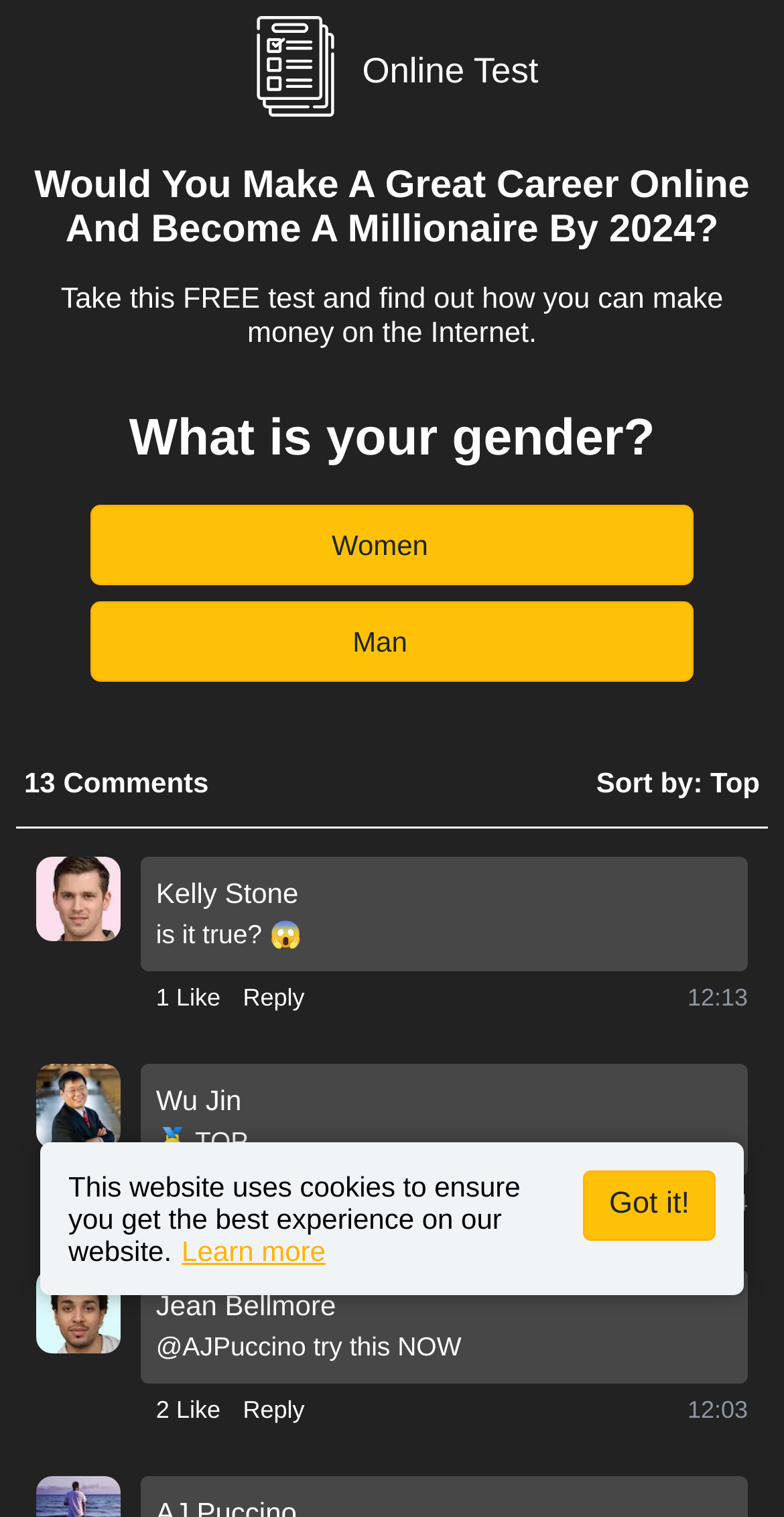What is the topic of the online test?
Carefully examine the image and provide a detailed answer to the question.

The topic of the online test can be inferred from the heading 'Would You Make A Great Career Online And Become A Millionaire By 2024?' which suggests that the test is related to making a career online and becoming a millionaire.